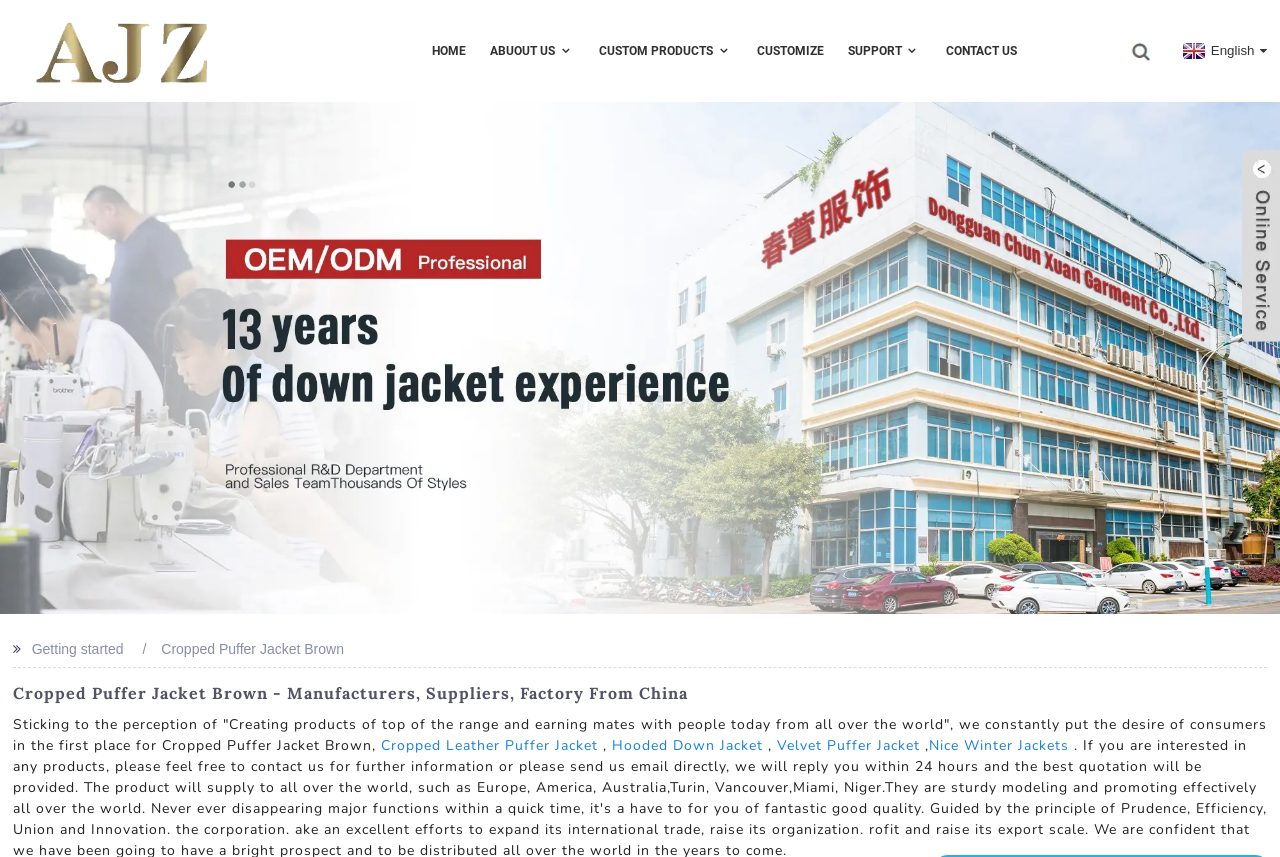Provide a comprehensive description of the webpage.

This webpage is about a manufacturer and supplier of Cropped Puffer Jacket Brown, with the company name "Chunxuan" displayed at the top. At the top-left corner, there is a logo of "AJZ" with a figure element. 

Below the logo, there is a navigation menu with six links: "HOME", "ABOUT US", "CUSTOM PRODUCTS", "CUSTOMIZE", "SUPPORT", and "CONTACT US", aligned horizontally across the top of the page. 

On the top-right corner, there is a language selection link "English" with a dropdown icon. 

Below the navigation menu, there is a large banner image that spans the entire width of the page, with a text "13 years Jacket manufacturer" overlaid on top of it. 

Further down, there are three sections of text. The first section has a heading "Cropped Puffer Jacket Brown - Manufacturers, Suppliers, Factory From China" followed by a paragraph of text that describes the company's philosophy. 

The second section has a subheading "Getting started" and a title "Cropped Puffer Jacket Brown". 

The third section lists four related products with links: "Cropped Leather Puffer Jacket", "Hooded Down Jacket", "Velvet Puffer Jacket", and "Nice Winter Jackets", separated by commas.